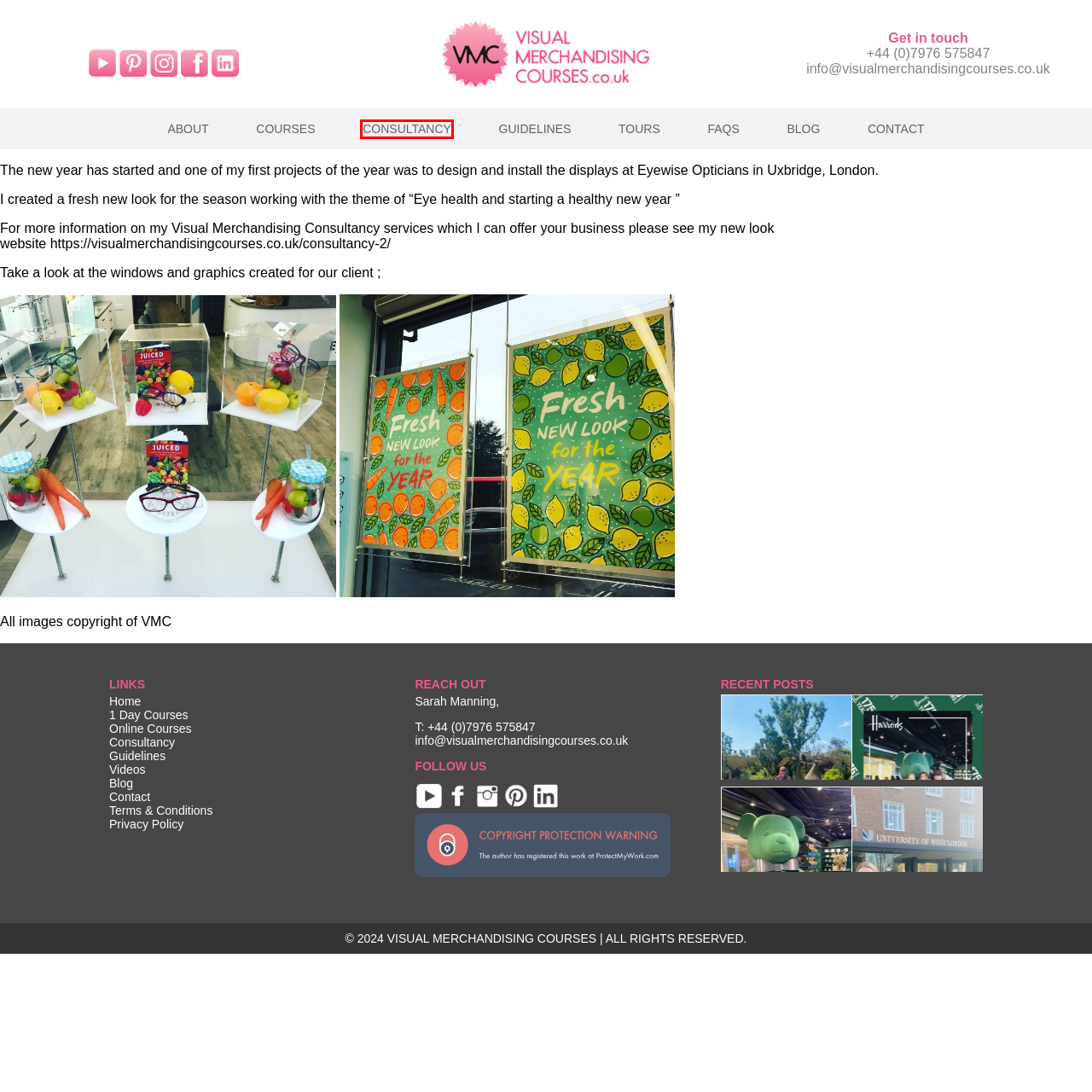Please examine the screenshot provided, which contains a red bounding box around a UI element. Select the webpage description that most accurately describes the new page displayed after clicking the highlighted element. Here are the candidates:
A. Online Visual Merchandising Courses Visual Merchandising Courses -
B. Tours - Visual Merchandising Courses
C. Terms & Conditions - Visual Merchandising Courses
D. Home - Visual Merchandising Courses
E. Consultancy - Visual Merchandising Courses
F. Guidelines - Visual Merchandising Courses
G. Privacy Policy - Visual Merchandising Courses
H. Videos - Visual Merchandising Courses

E